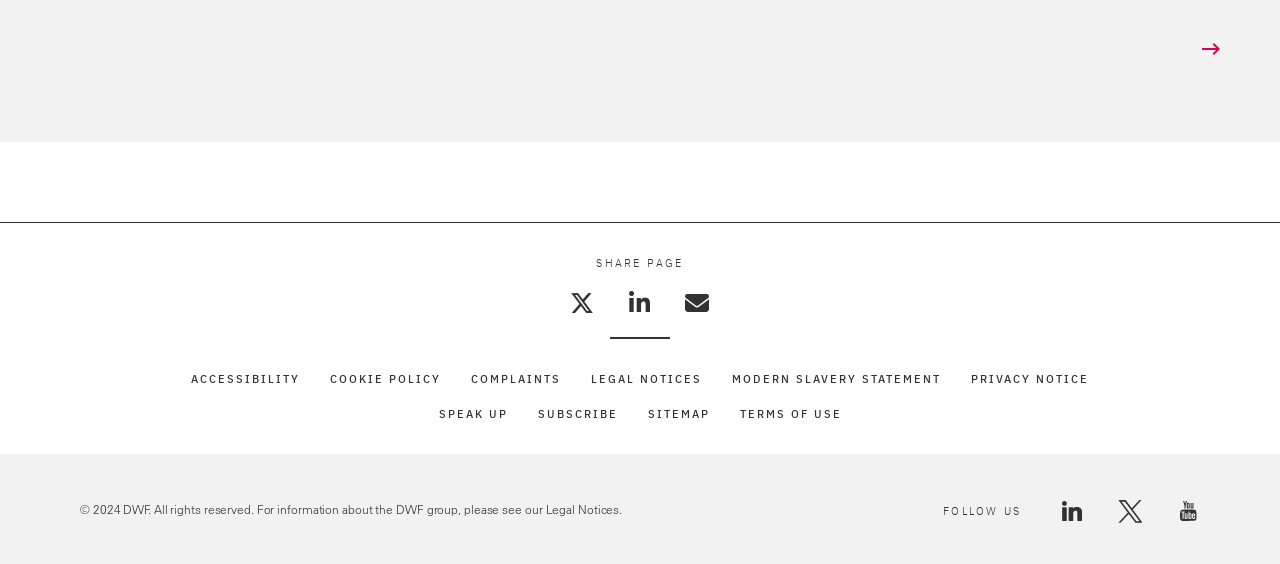How many share options are available?
Please provide a comprehensive answer based on the visual information in the image.

The webpage has a 'SHARE PAGE' section, which contains three share options: Share on Twitter, Share on LinkedIn, and Share by Email, indicating that there are three share options available.